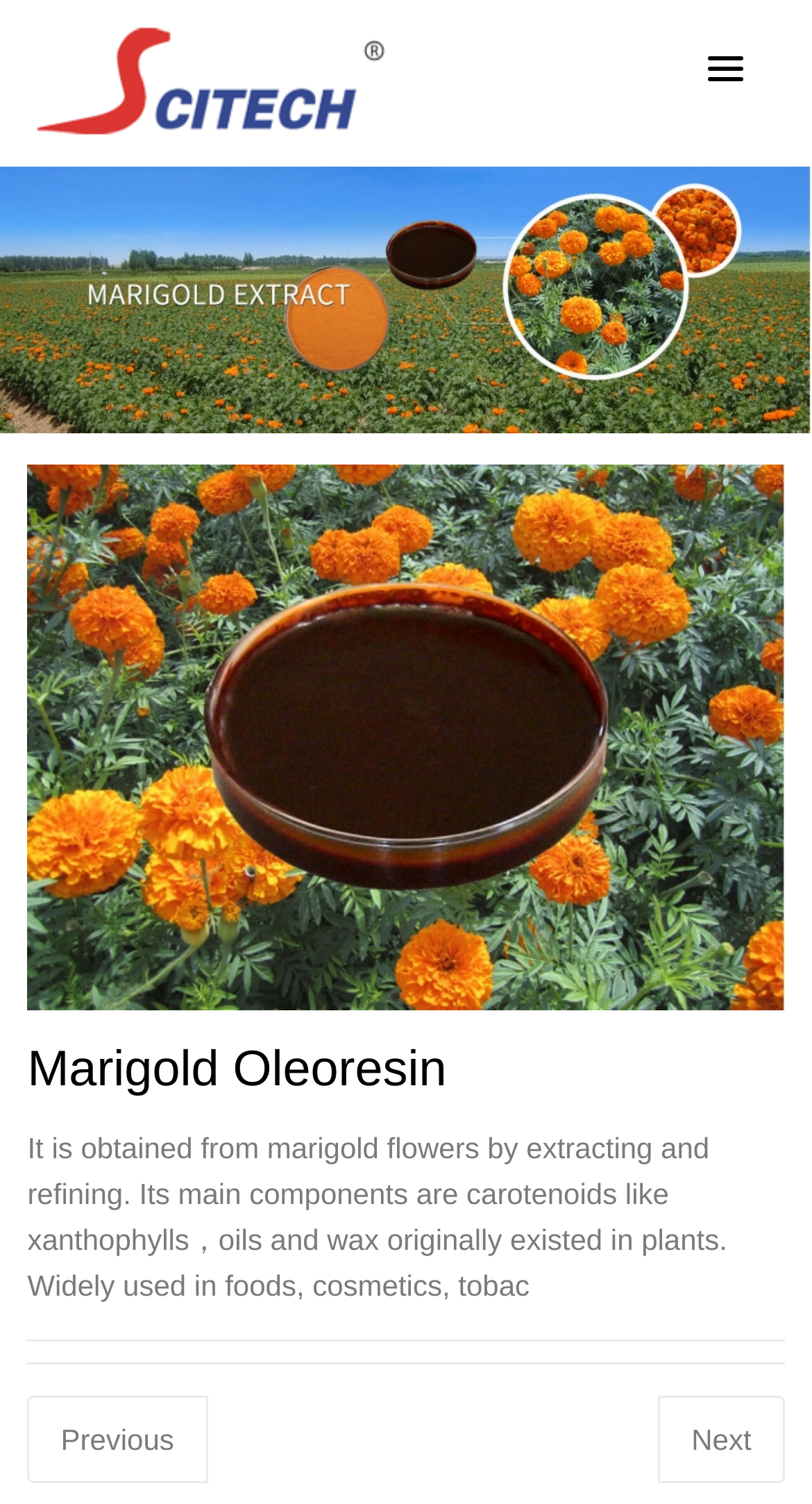What is the company name associated with Marigold Oleoresin?
Provide a detailed answer to the question using information from the image.

The company name is mentioned at the top of the webpage, and it is also associated with the image and link on the page, indicating that Qingdao Scitech Biotech Co., Ltd is the company related to Marigold Oleoresin.